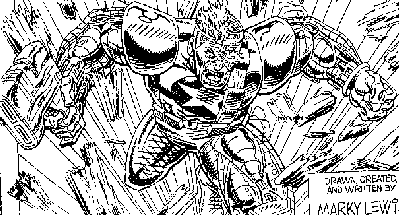What is the character's facial expression?
Give a detailed and exhaustive answer to the question.

The character's facial expression can be described as determined and intense, which is conveyed through the illustration's striking facial features, suggesting a strong sense of resolve and focus.